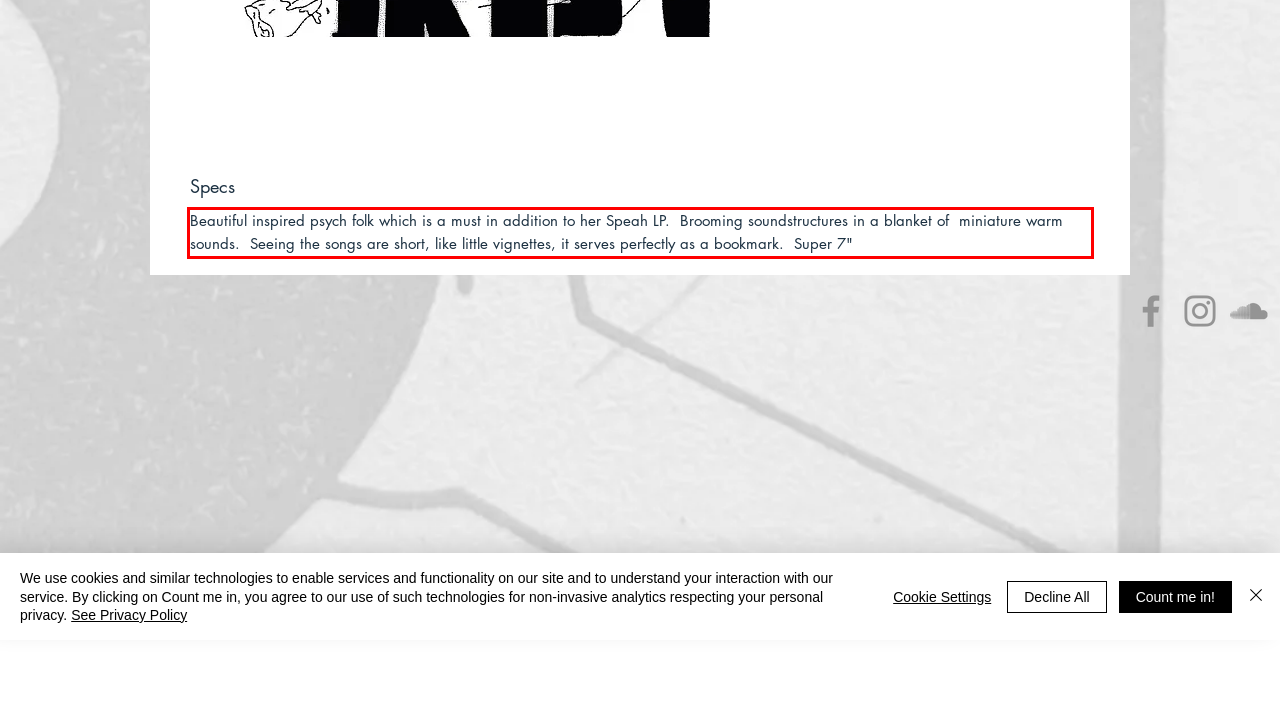From the provided screenshot, extract the text content that is enclosed within the red bounding box.

Beautiful inspired psych folk which is a must in addition to her Speah LP. Brooming soundstructures in a blanket of miniature warm sounds. Seeing the songs are short, like little vignettes, it serves perfectly as a bookmark. Super 7"